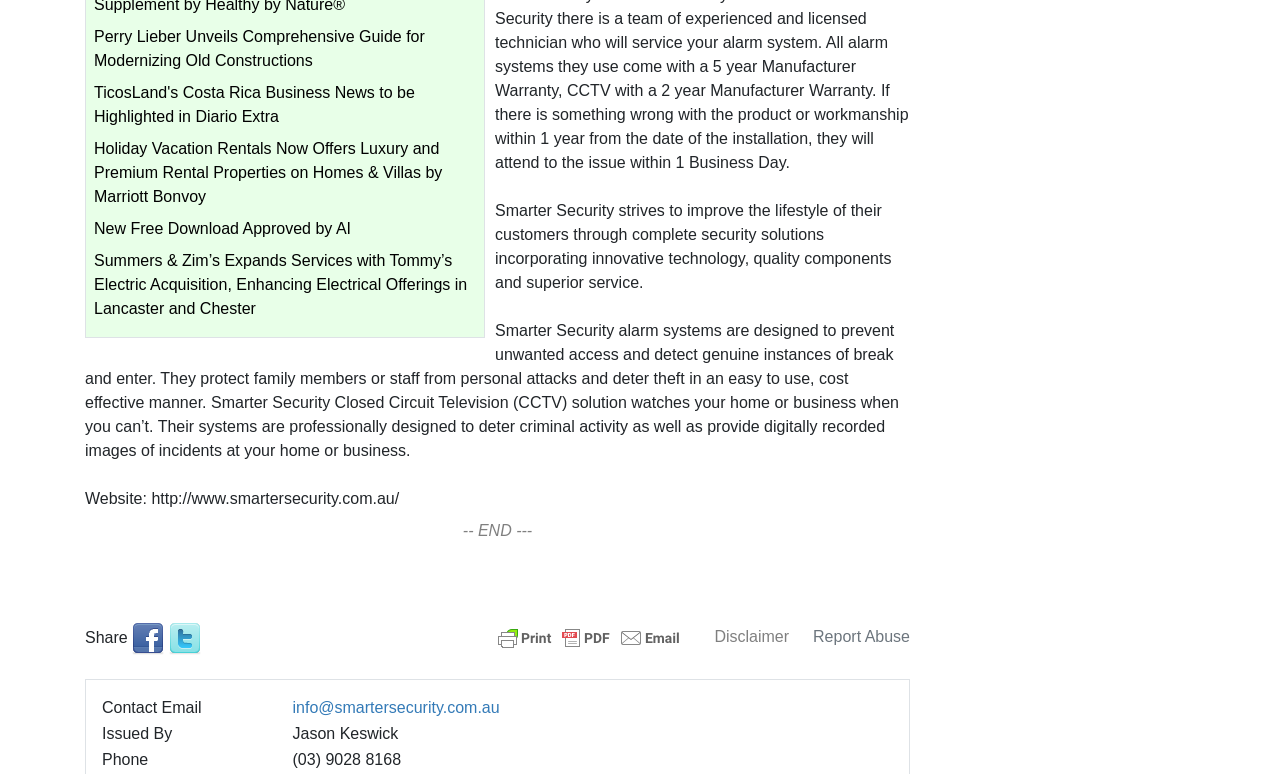Give a one-word or short phrase answer to this question: 
What is the company name mentioned in the webpage?

Smarter Security